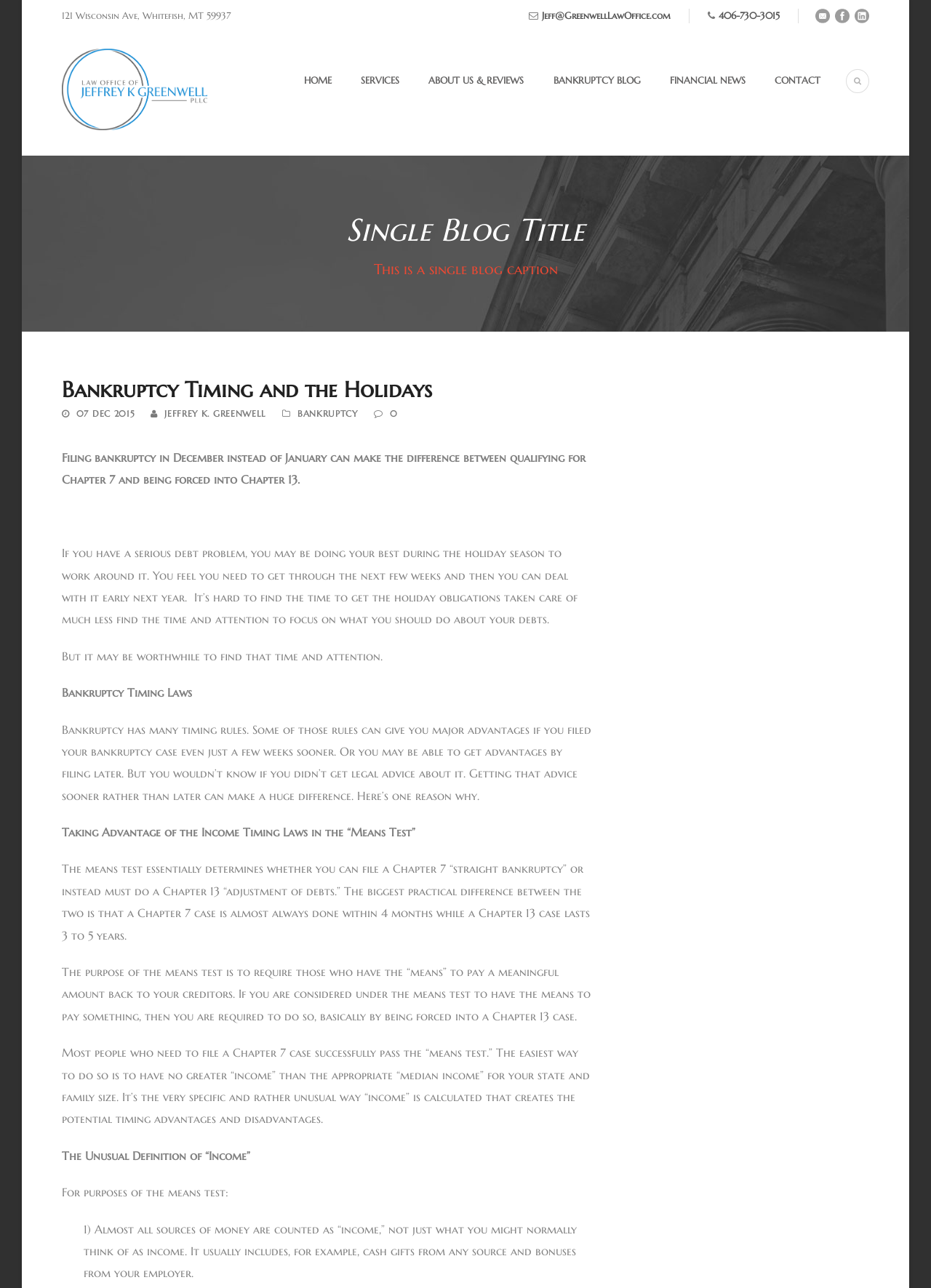What is the purpose of the means test in bankruptcy?
Please provide a detailed answer to the question.

The means test is a crucial part of the bankruptcy process, and its purpose is to determine whether an individual can file for Chapter 7 'straight bankruptcy' or must file for Chapter 13 'adjustment of debts'. This is explained in the webpage content, specifically in the section discussing the means test and its implications for bankruptcy filers.